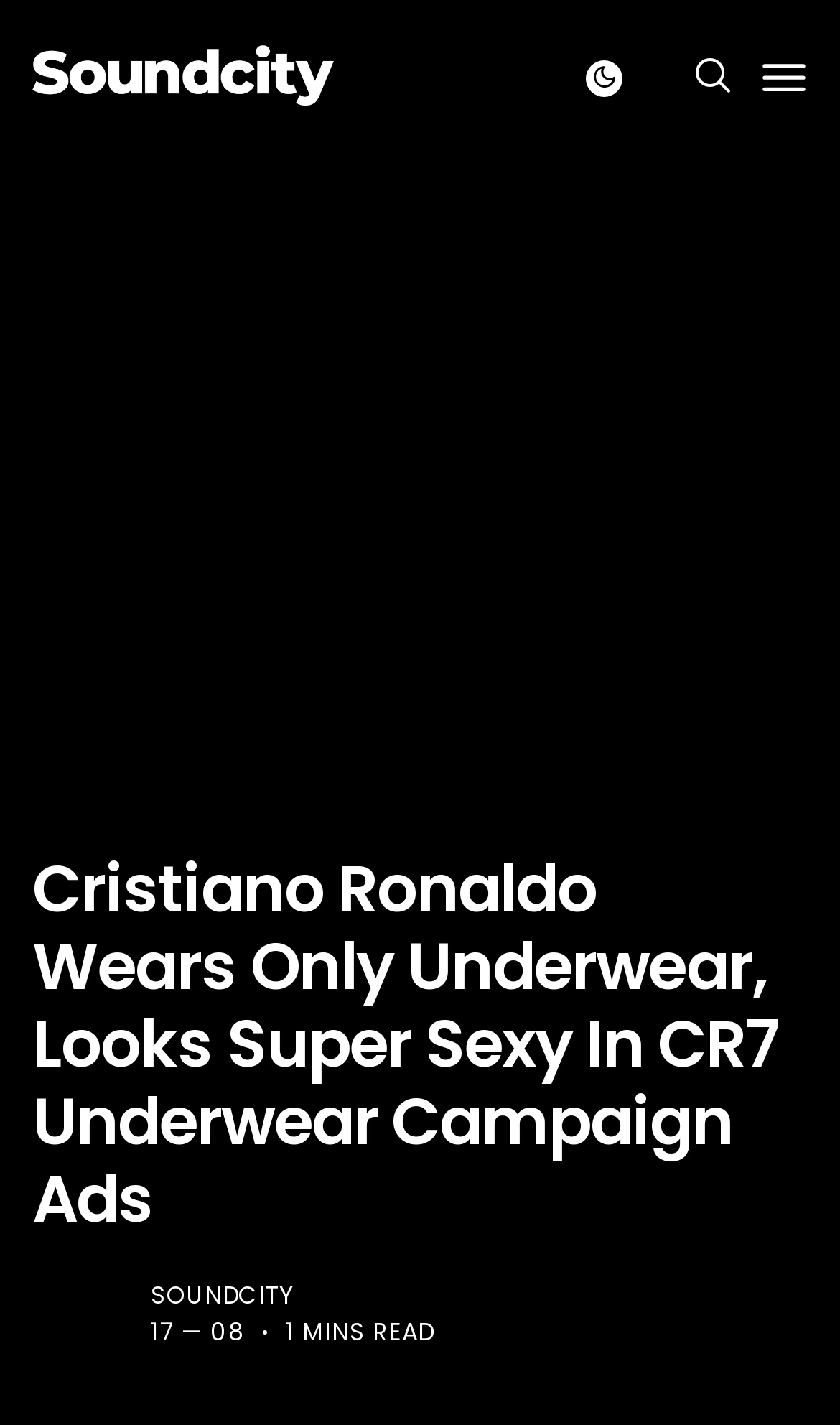What is the name of the underwear brand?
Based on the screenshot, respond with a single word or phrase.

CR7